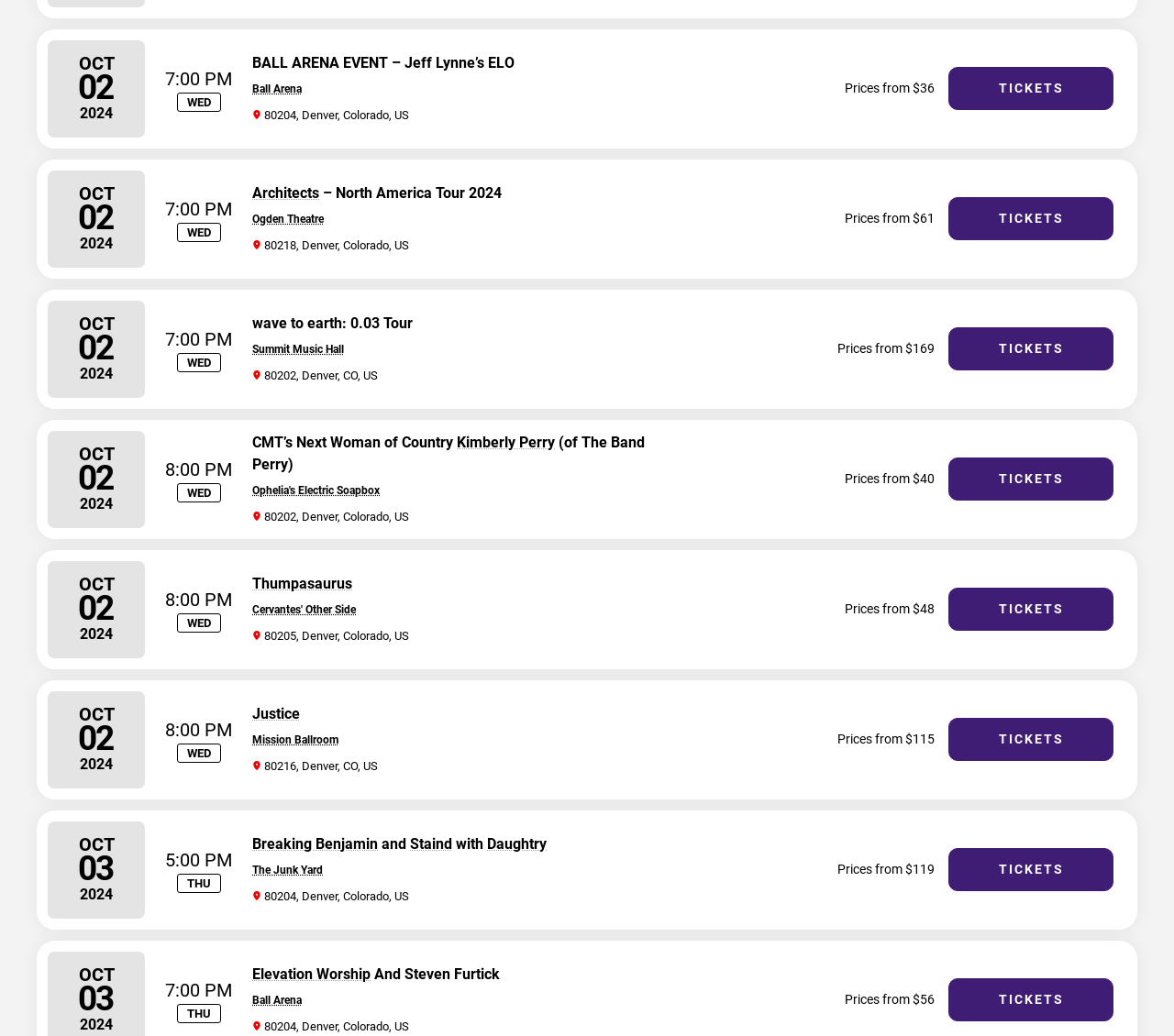What is the price range for the Architects event?
Please interpret the details in the image and answer the question thoroughly.

I found the price range by looking at the text 'Prices from $61' which is associated with the event 'Architects'.